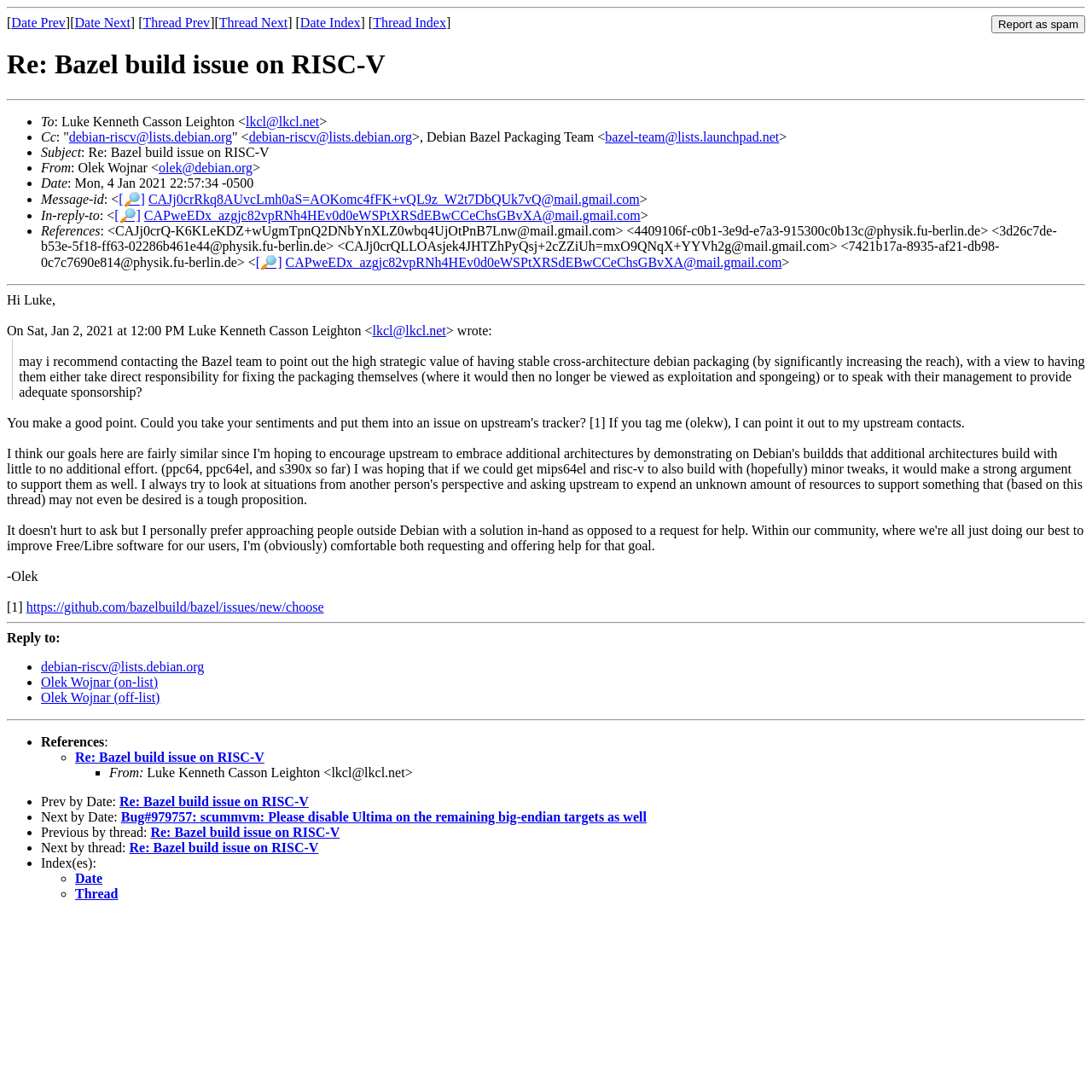Who is the sender of the email?
Please provide a single word or phrase based on the screenshot.

Olek Wojnar